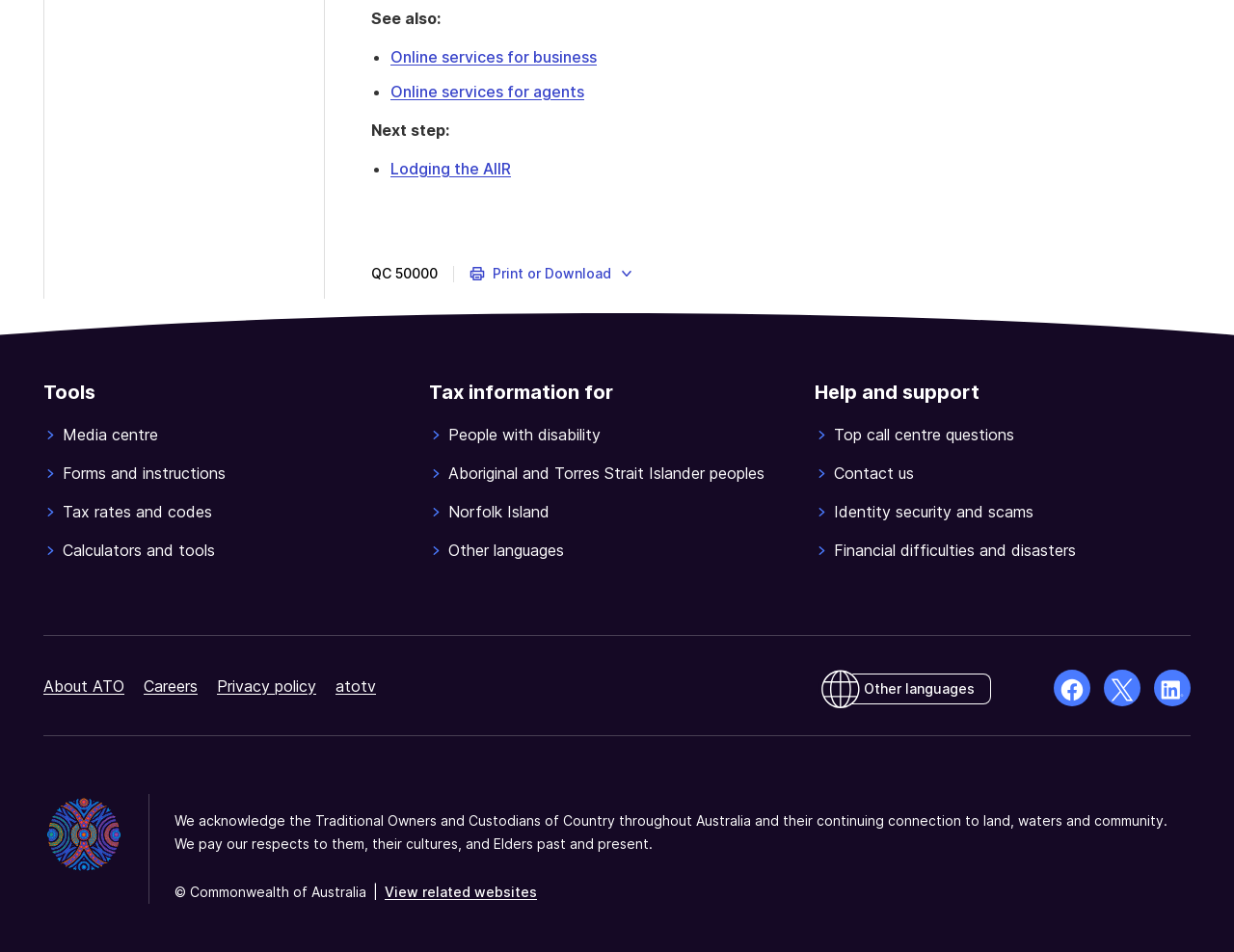Please find the bounding box coordinates of the element that must be clicked to perform the given instruction: "Print or download this report". The coordinates should be four float numbers from 0 to 1, i.e., [left, top, right, bottom].

[0.368, 0.27, 0.526, 0.305]